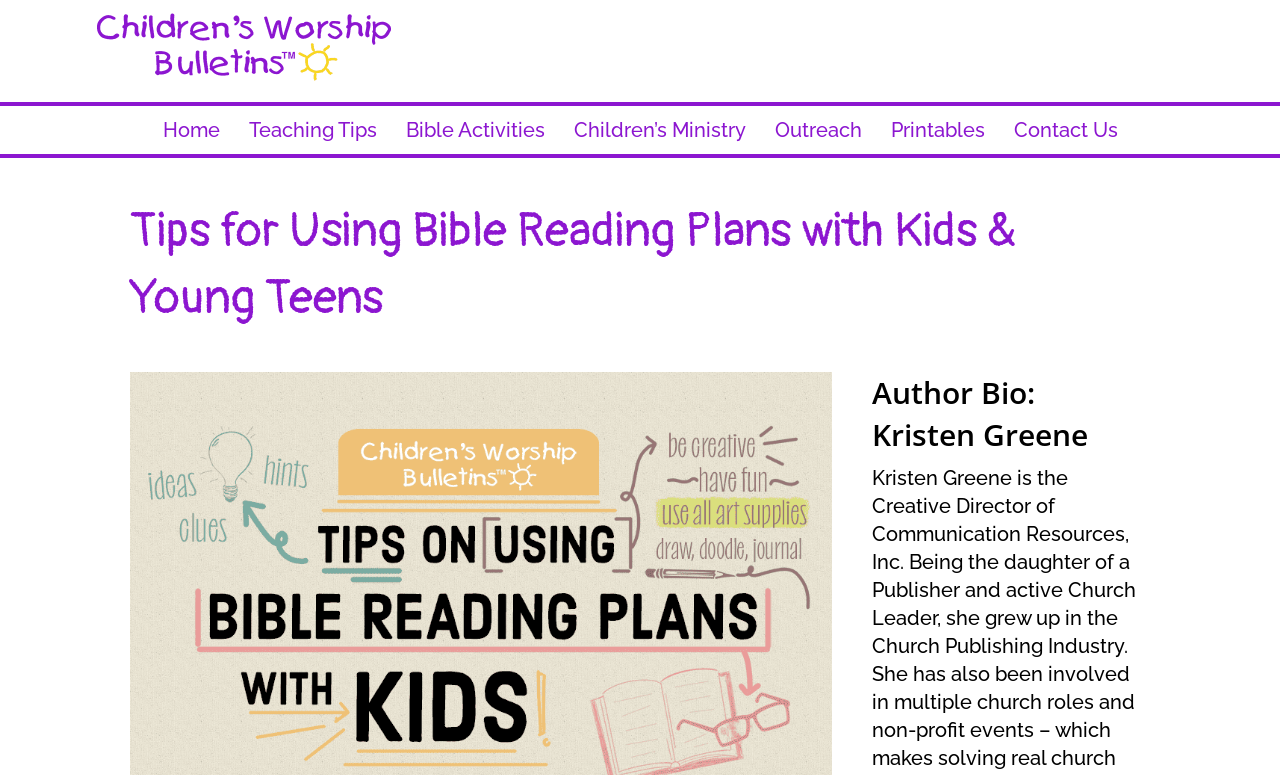Provide the bounding box for the UI element matching this description: "Home".

[0.116, 0.137, 0.182, 0.199]